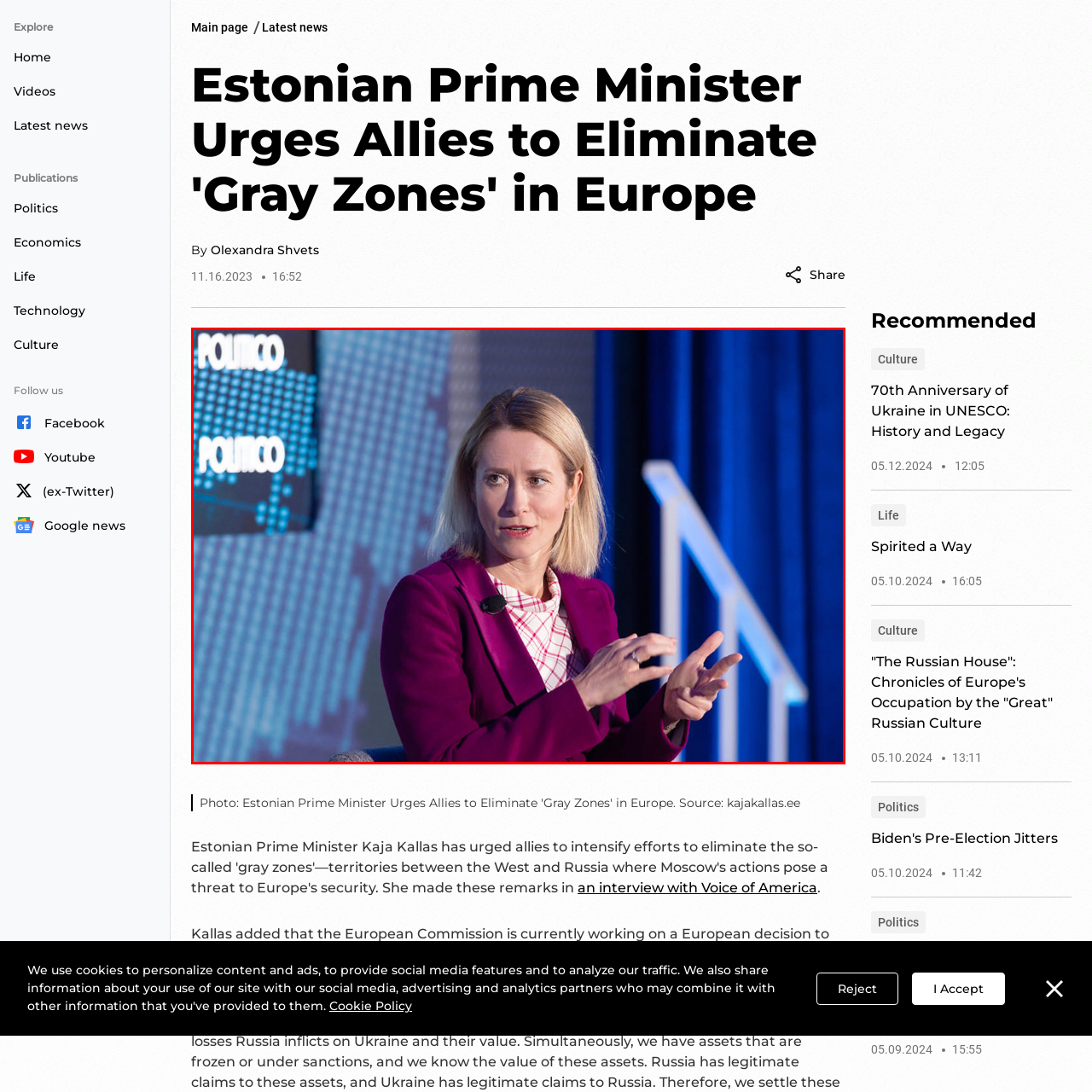Check the image inside the red boundary and briefly answer: What is the logo visible in the backdrop?

POLITICO